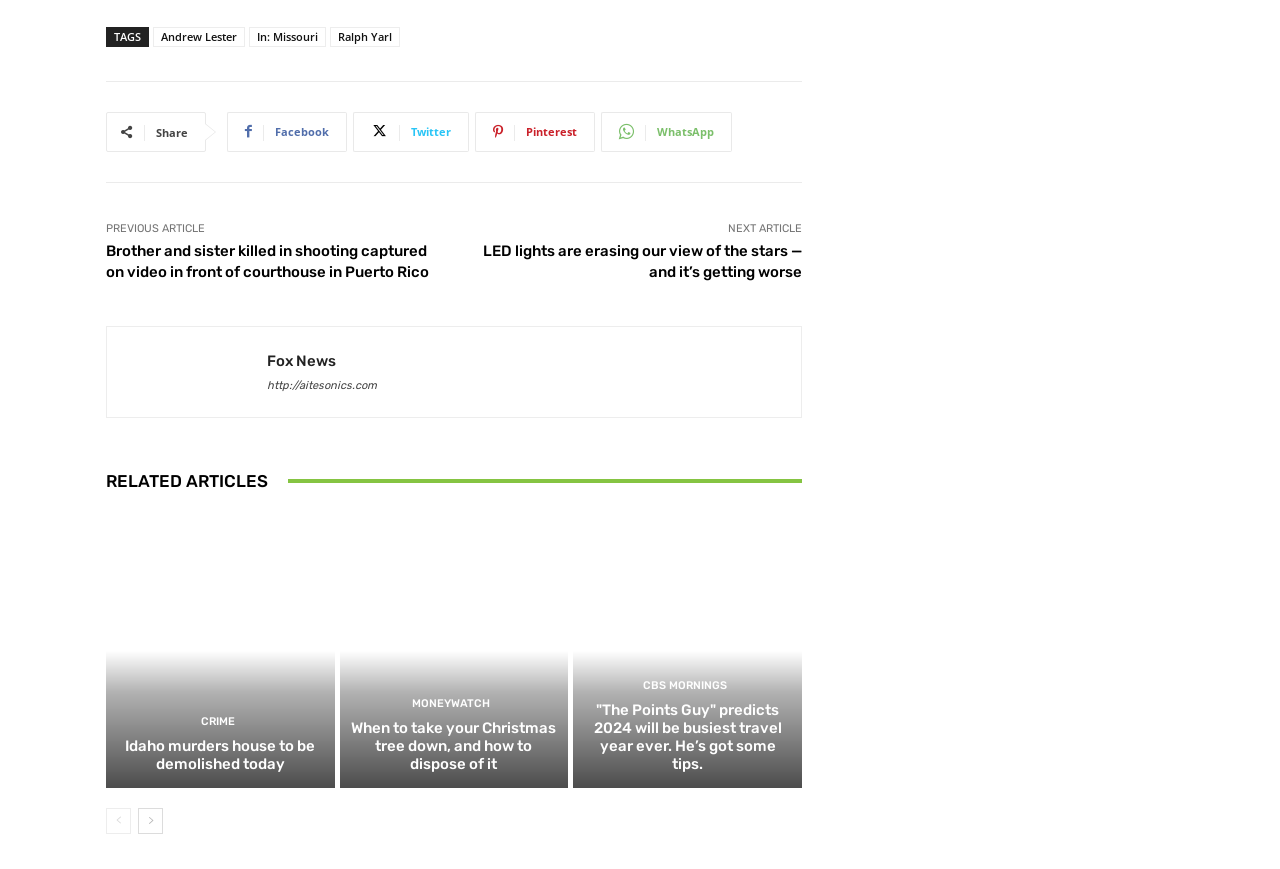Please indicate the bounding box coordinates of the element's region to be clicked to achieve the instruction: "Visit Fox News homepage". Provide the coordinates as four float numbers between 0 and 1, i.e., [left, top, right, bottom].

[0.099, 0.399, 0.193, 0.457]